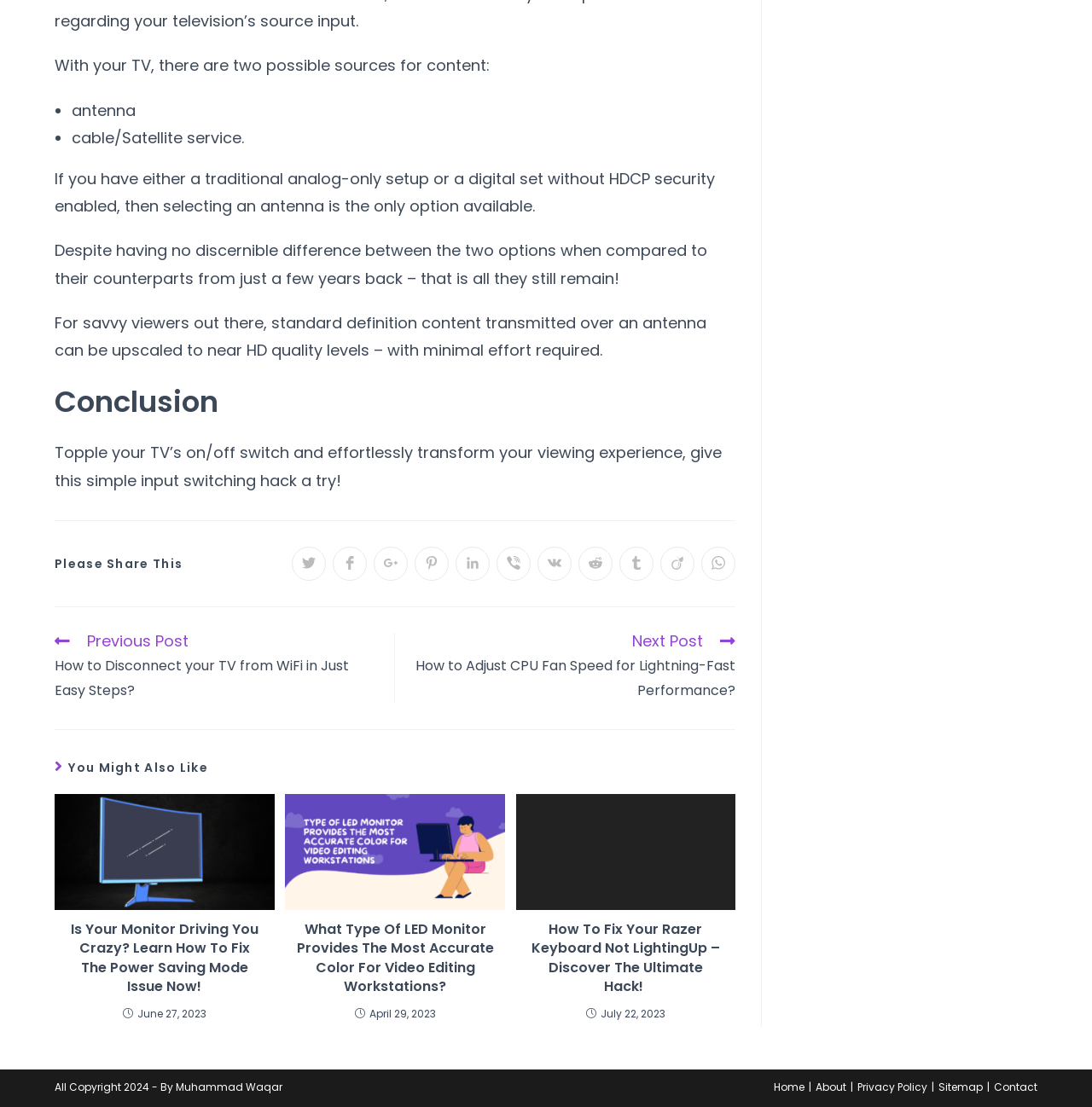Please identify the bounding box coordinates of the element's region that I should click in order to complete the following instruction: "View the home page". The bounding box coordinates consist of four float numbers between 0 and 1, i.e., [left, top, right, bottom].

[0.709, 0.975, 0.737, 0.988]